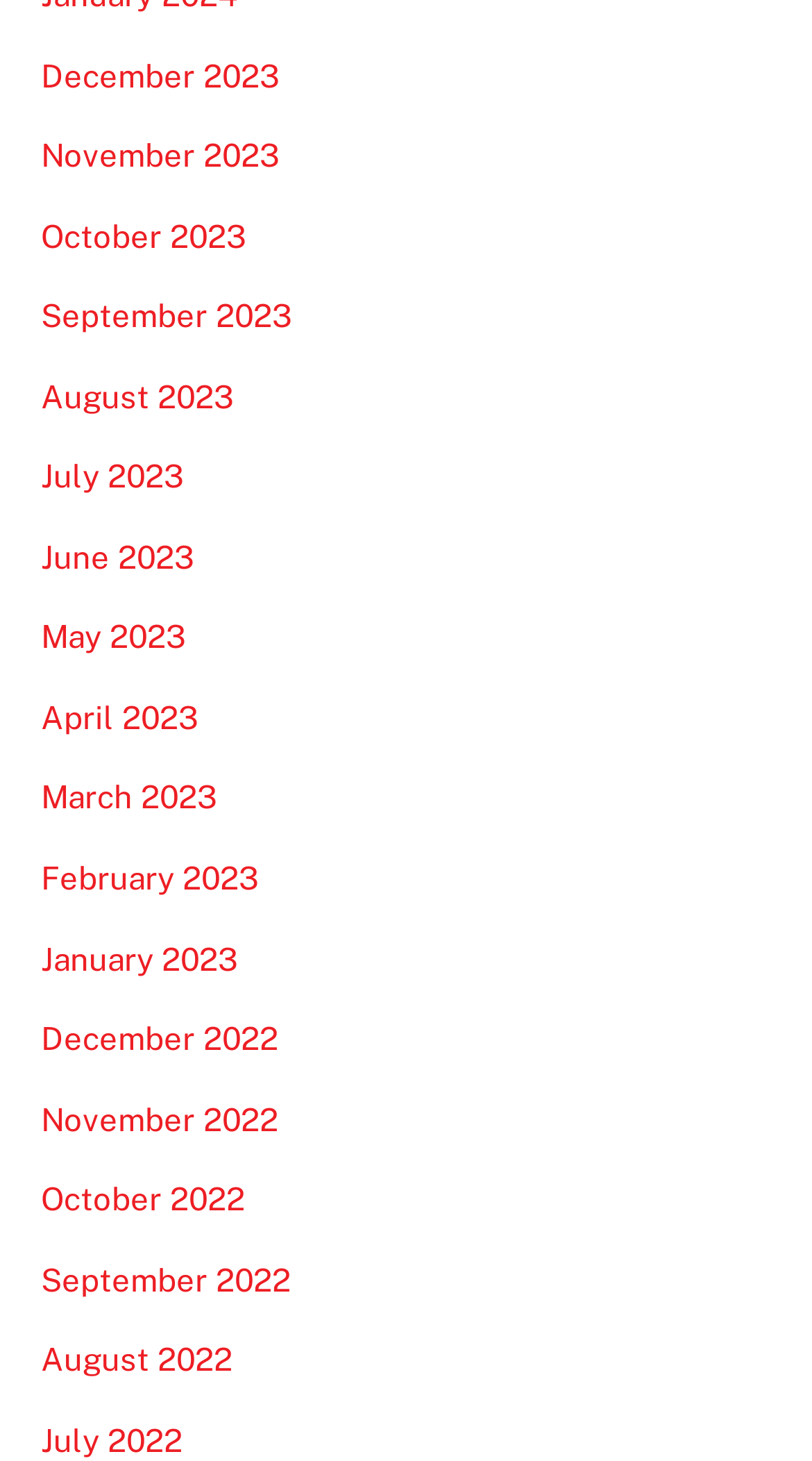Using a single word or phrase, answer the following question: 
How many links are there in the first row?

4